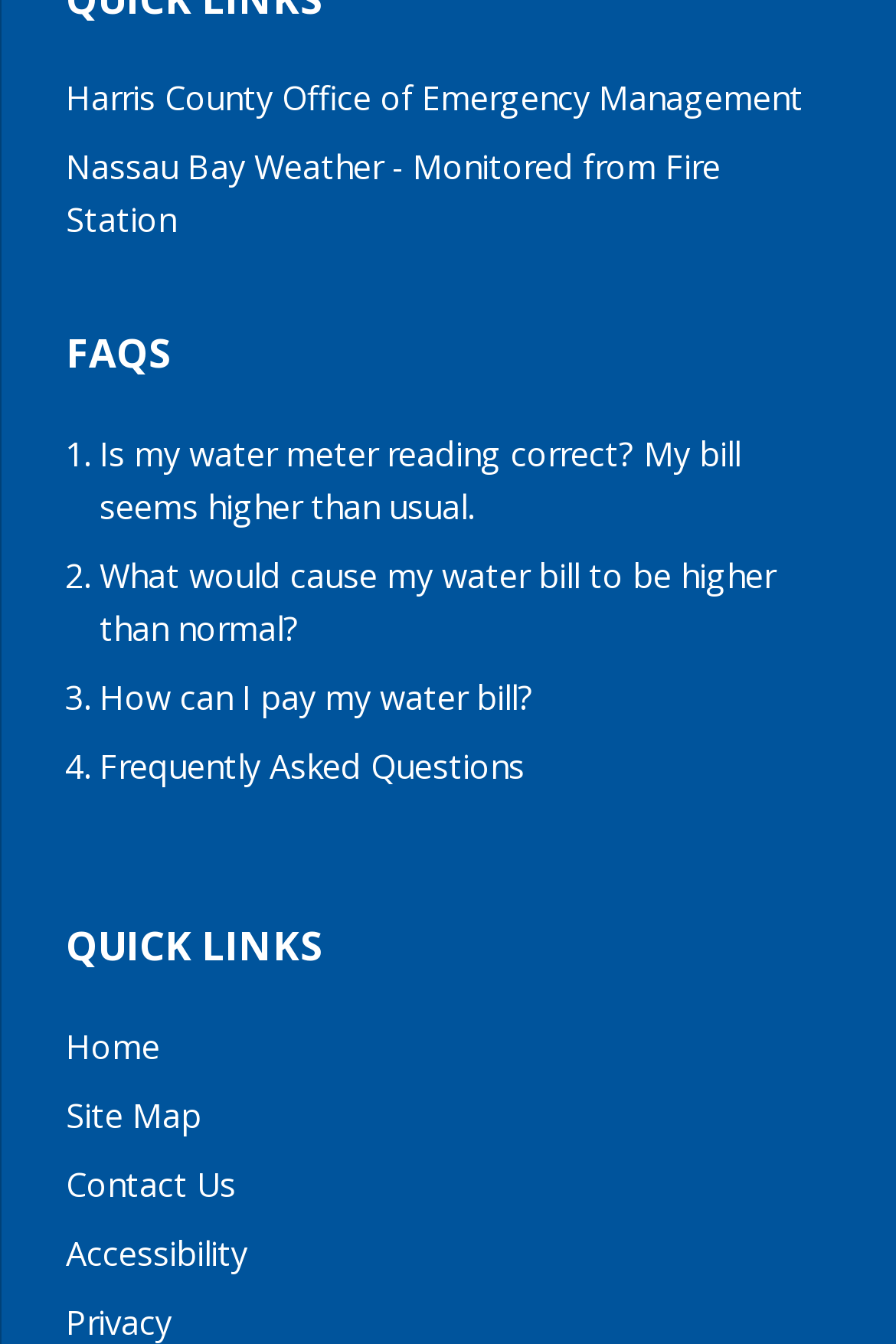What is the last link under the 'QUICK LINKS' section?
Using the information from the image, answer the question thoroughly.

I looked at the links under the 'QUICK LINKS' section and found that the last link is 'Accessibility'. It is located at the bottom of the section.